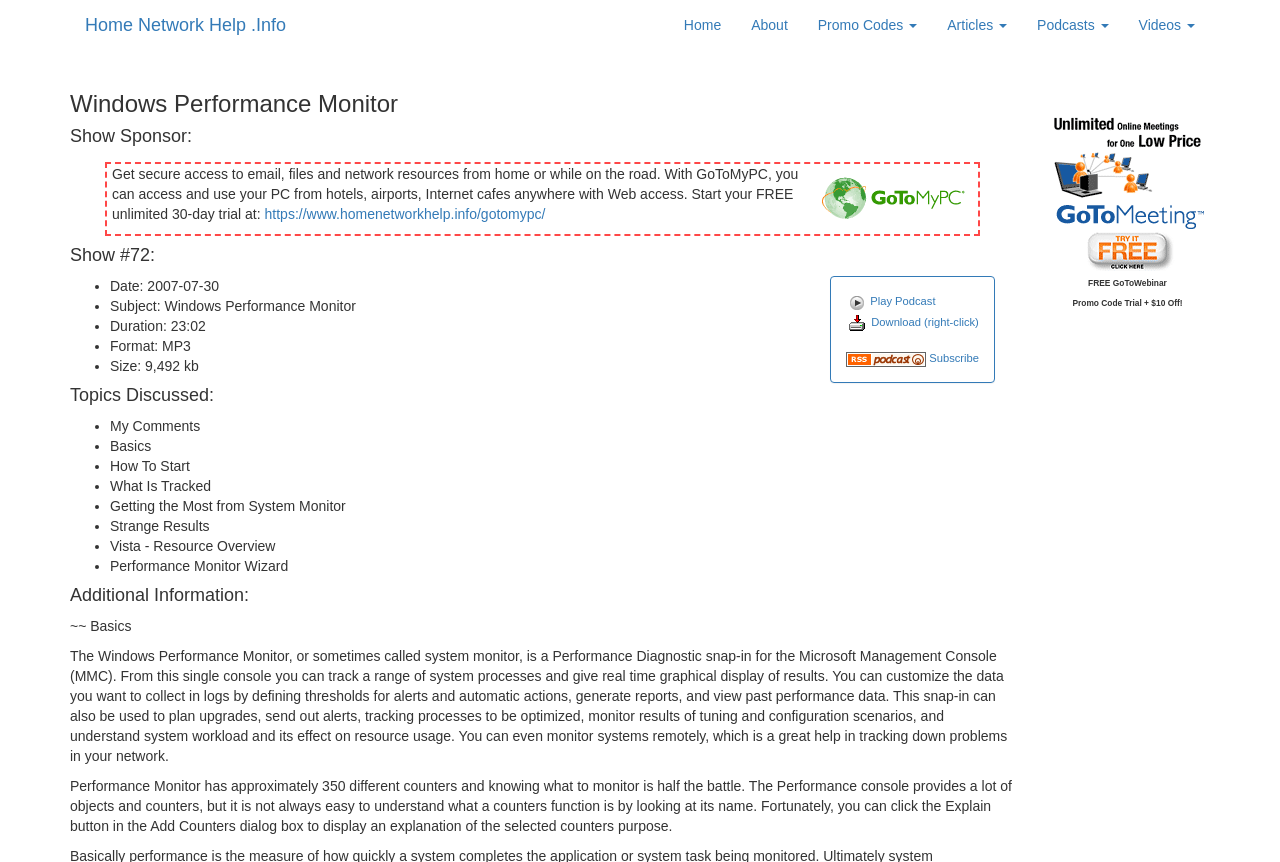Kindly respond to the following question with a single word or a brief phrase: 
What is the purpose of the Performance Monitor?

Track system processes